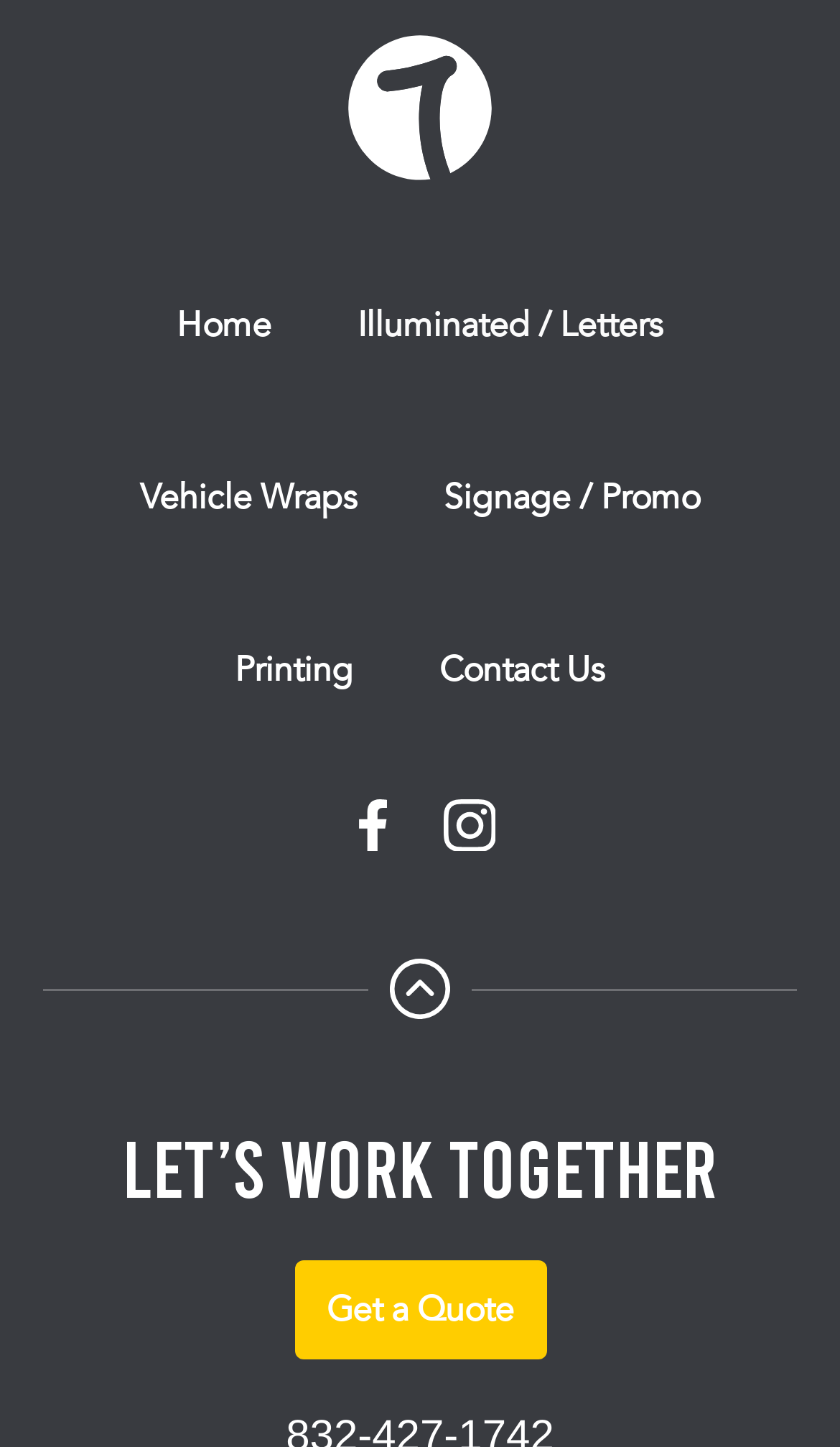For the given element description Home, determine the bounding box coordinates of the UI element. The coordinates should follow the format (top-left x, top-left y, bottom-right x, bottom-right y) and be within the range of 0 to 1.

[0.159, 0.165, 0.374, 0.284]